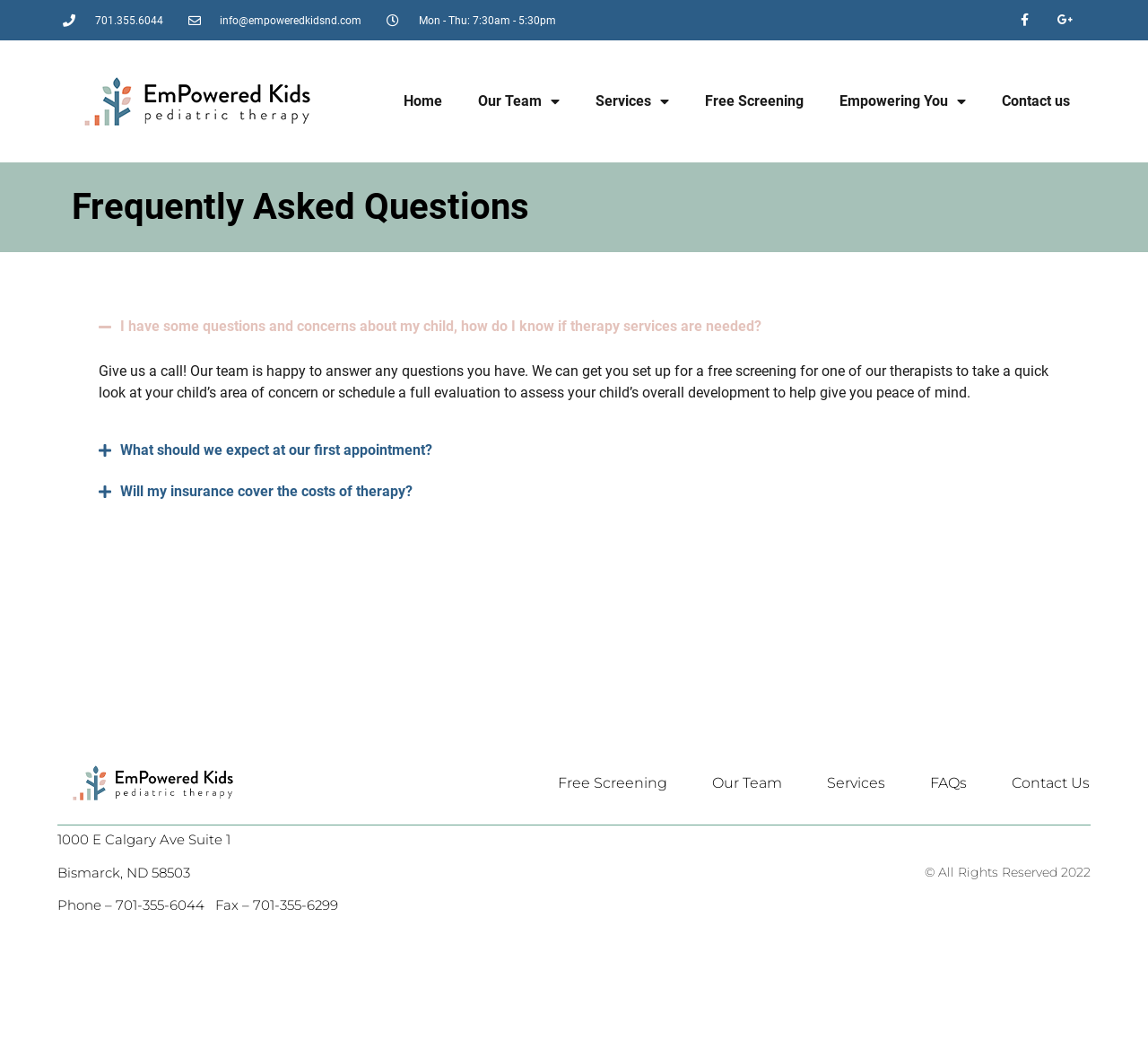Determine the coordinates of the bounding box that should be clicked to complete the instruction: "Call the phone number". The coordinates should be represented by four float numbers between 0 and 1: [left, top, right, bottom].

[0.055, 0.012, 0.142, 0.027]